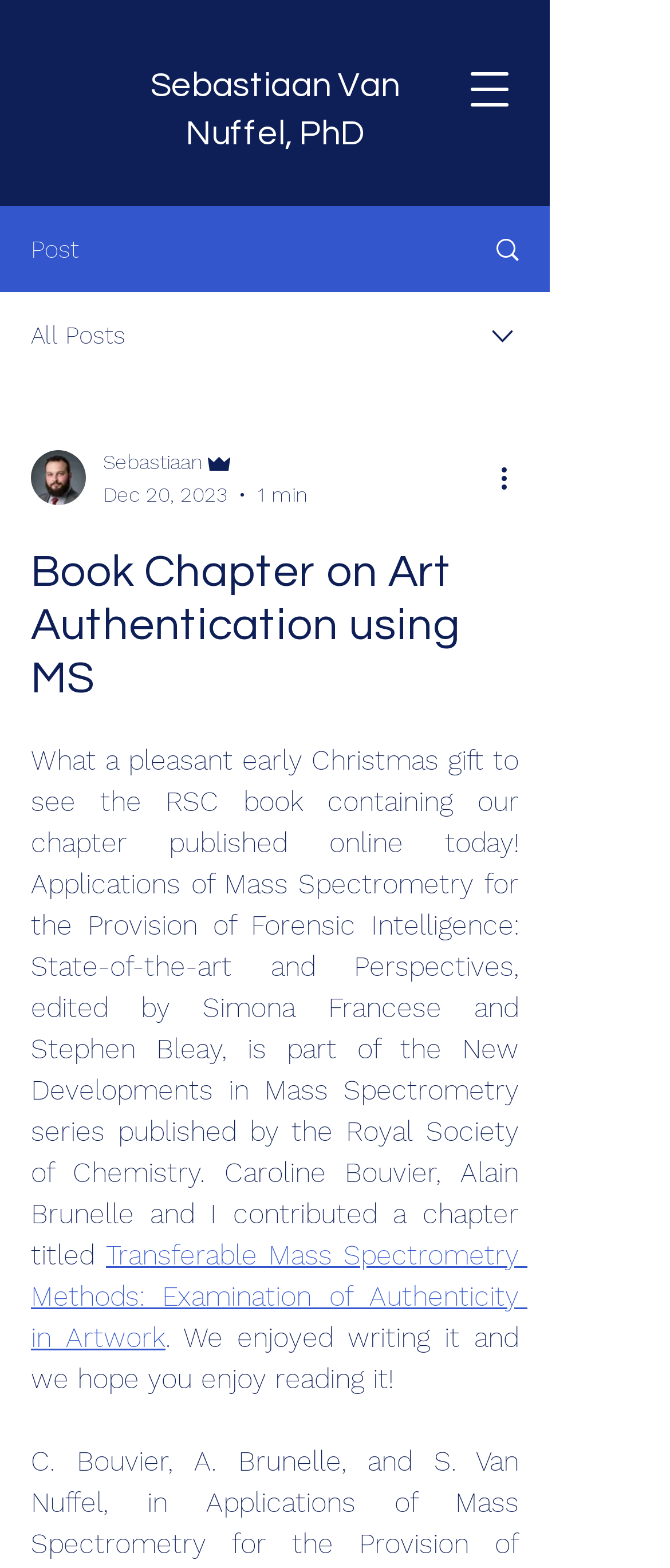Please find the bounding box coordinates for the clickable element needed to perform this instruction: "Open navigation menu".

[0.679, 0.035, 0.782, 0.079]